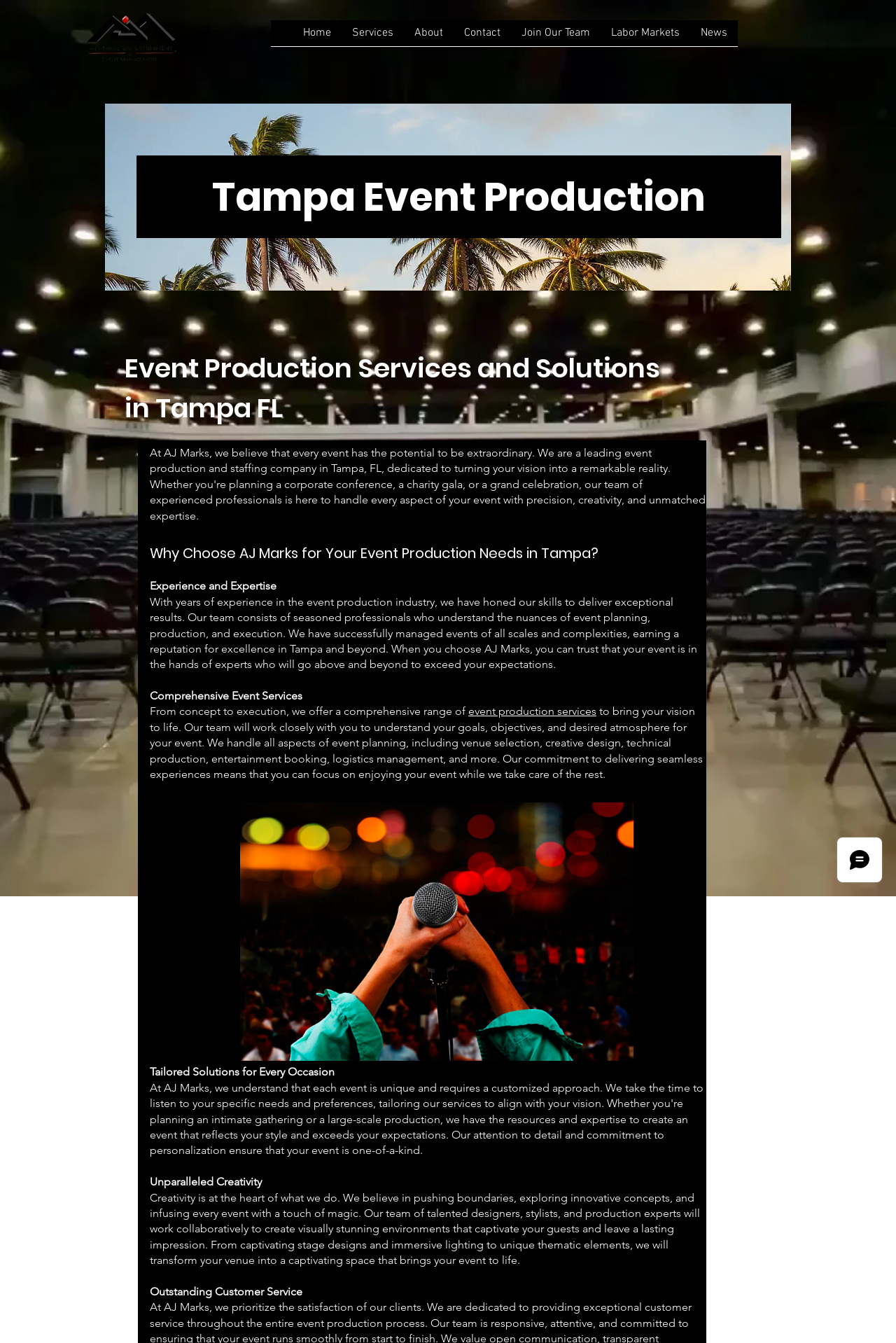What is the company name?
Using the image as a reference, answer with just one word or a short phrase.

AJ Marks